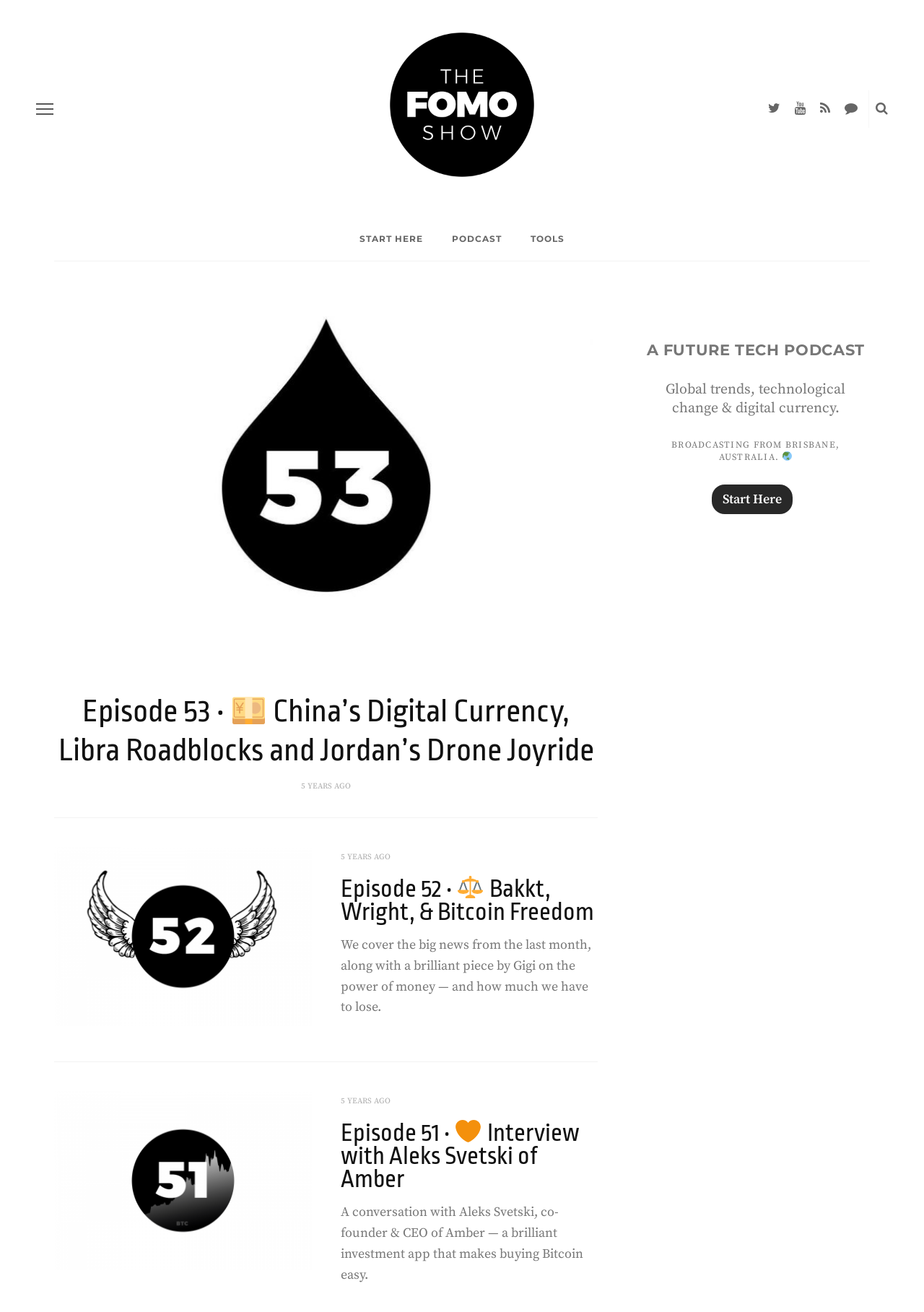Please identify the bounding box coordinates of the element's region that should be clicked to execute the following instruction: "Listen to Episode 53". The bounding box coordinates must be four float numbers between 0 and 1, i.e., [left, top, right, bottom].

[0.063, 0.529, 0.643, 0.585]